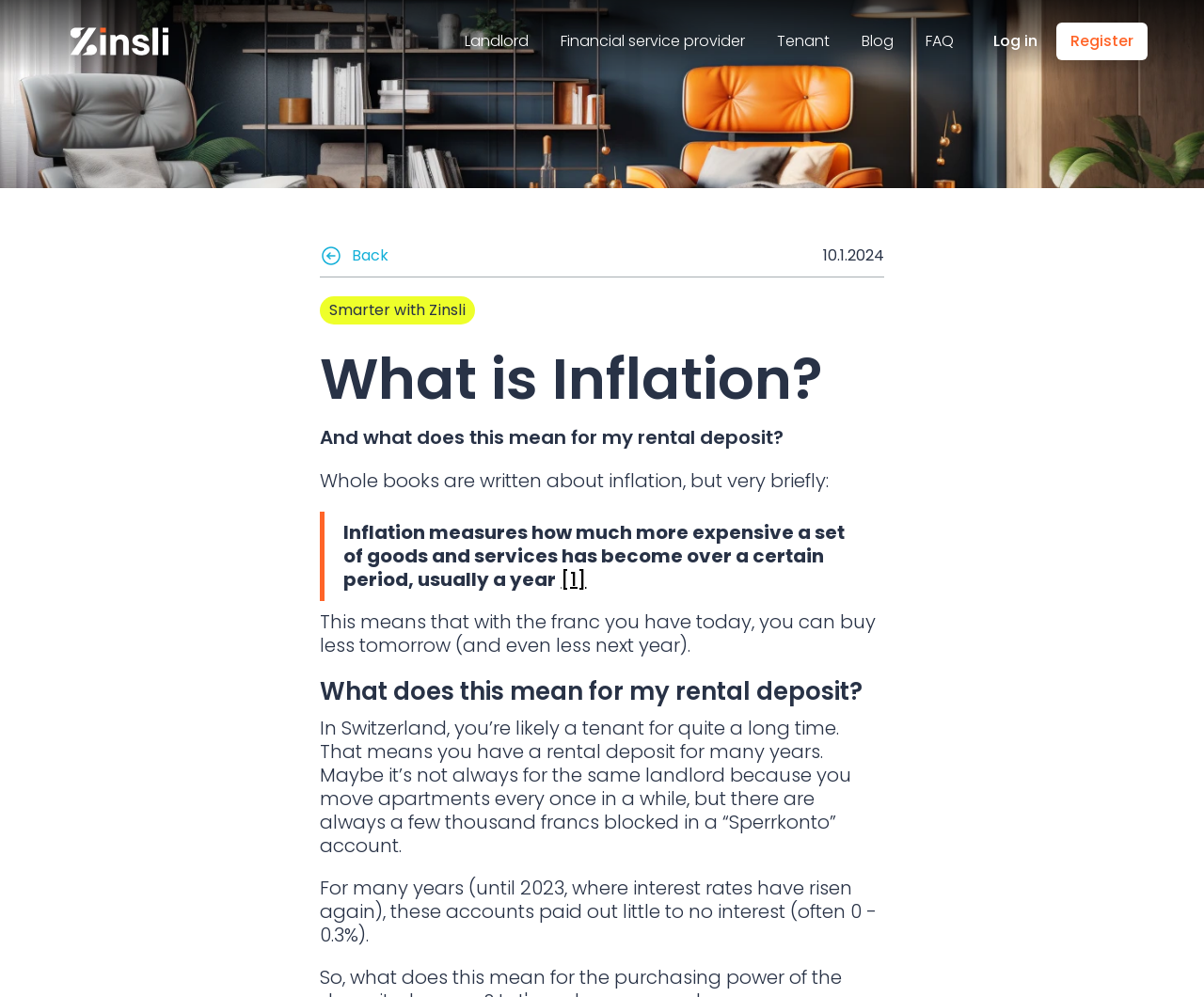Please give a one-word or short phrase response to the following question: 
What is the purpose of a 'Sperrkonto' account?

Rental deposit